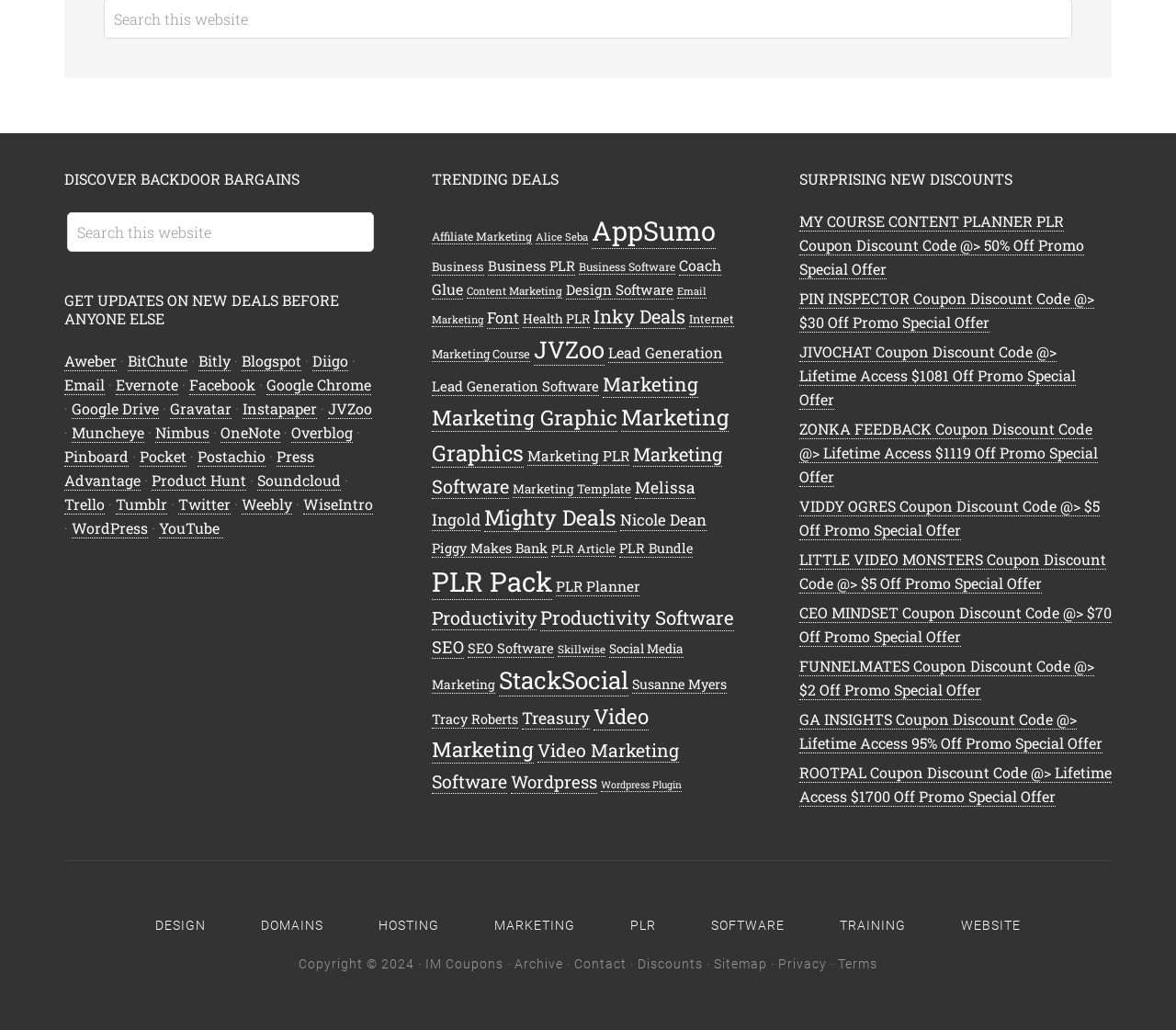Give the bounding box coordinates for the element described by: "Marketing Template".

[0.436, 0.466, 0.537, 0.483]